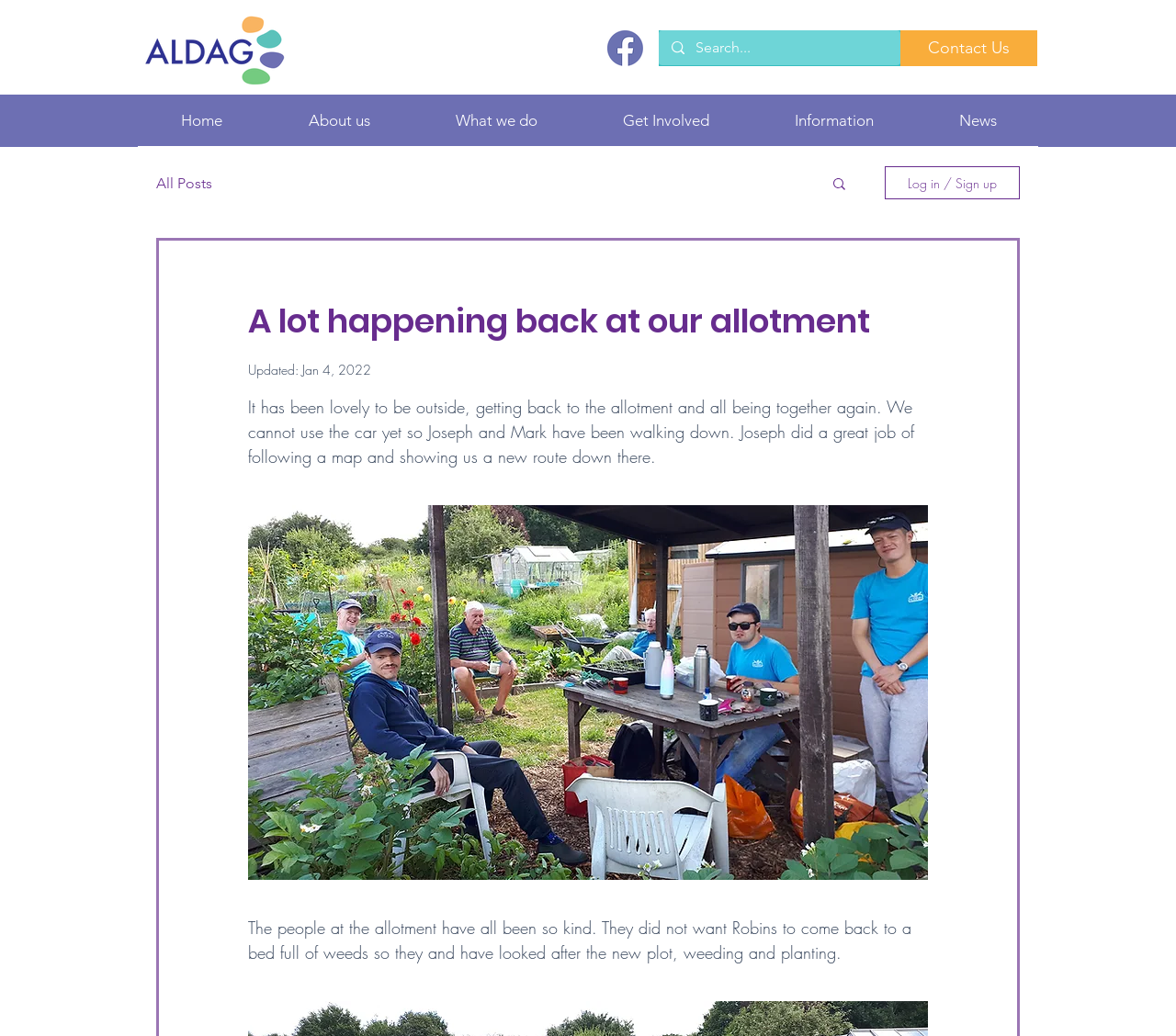Provide your answer to the question using just one word or phrase: Who are the people mentioned in the article?

Joseph, Mark, and Robins